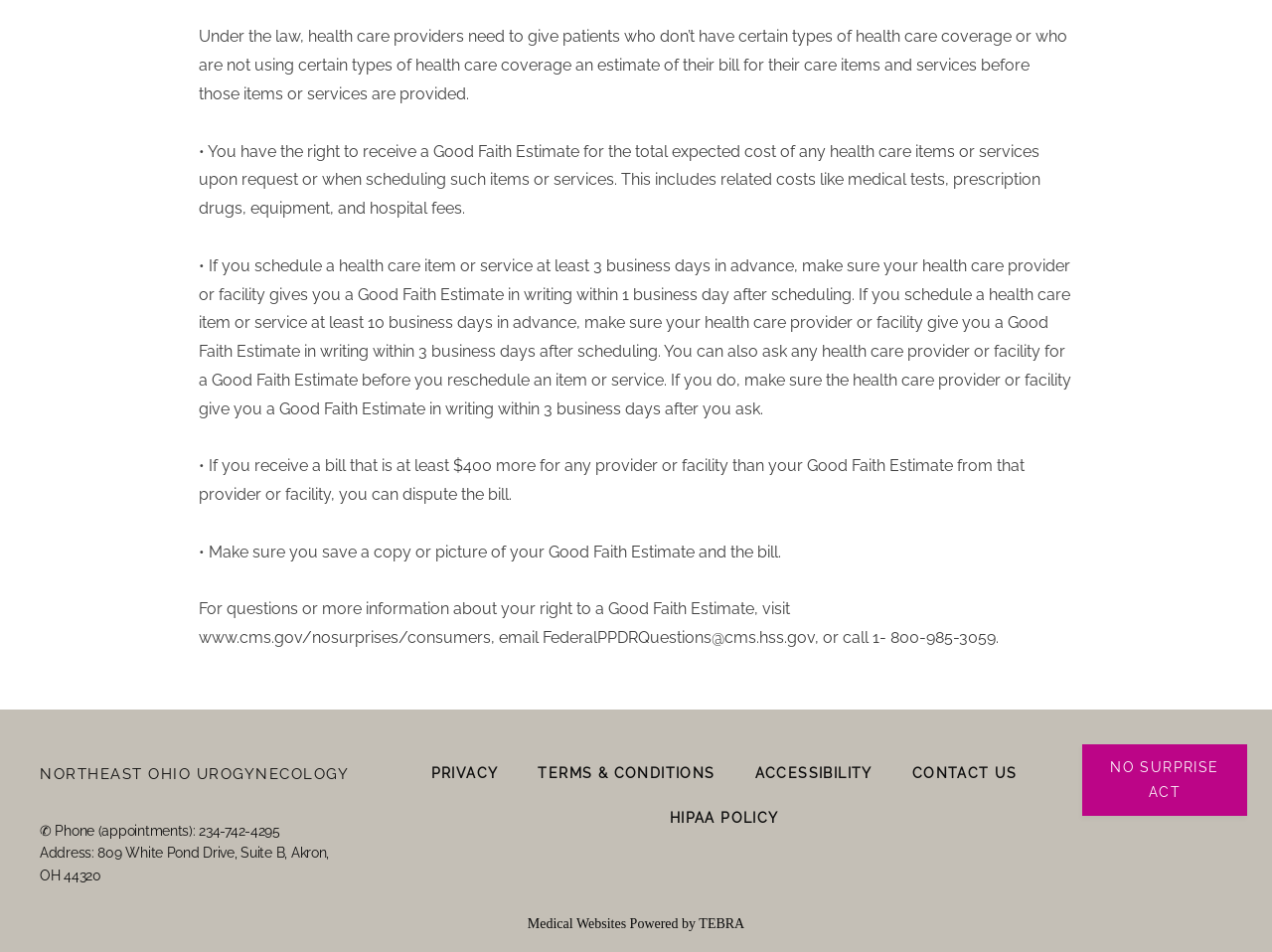How can patients contact the healthcare provider for appointments?
From the details in the image, provide a complete and detailed answer to the question.

The webpage provides a link with the phone number 234-742-4295, which is labeled as the phone number for appointments. This suggests that patients can contact the healthcare provider for appointments by calling this number.